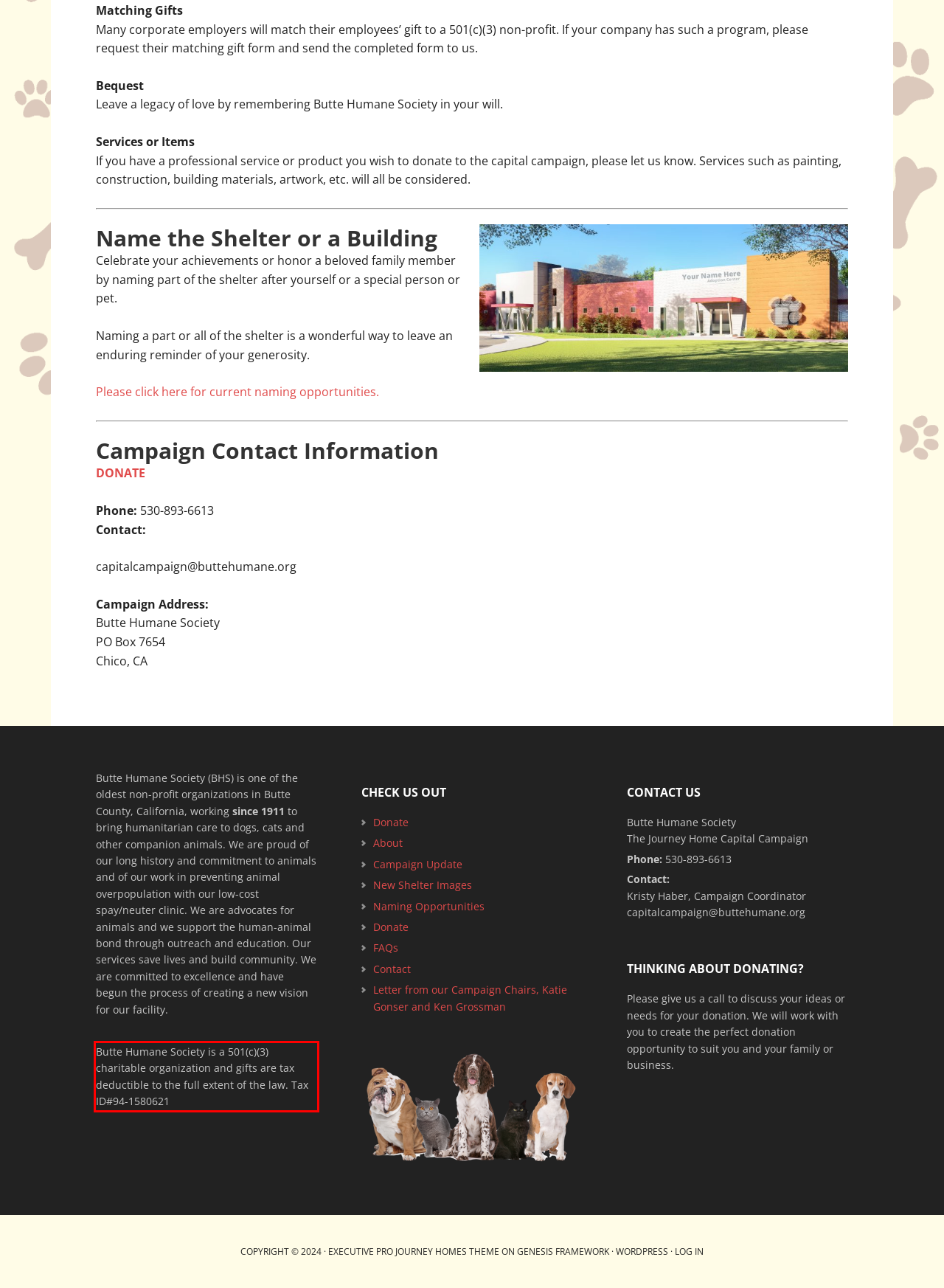Within the screenshot of a webpage, identify the red bounding box and perform OCR to capture the text content it contains.

Butte Humane Society is a 501(c)(3) charitable organization and gifts are tax deductible to the full extent of the law. Tax ID#94-1580621